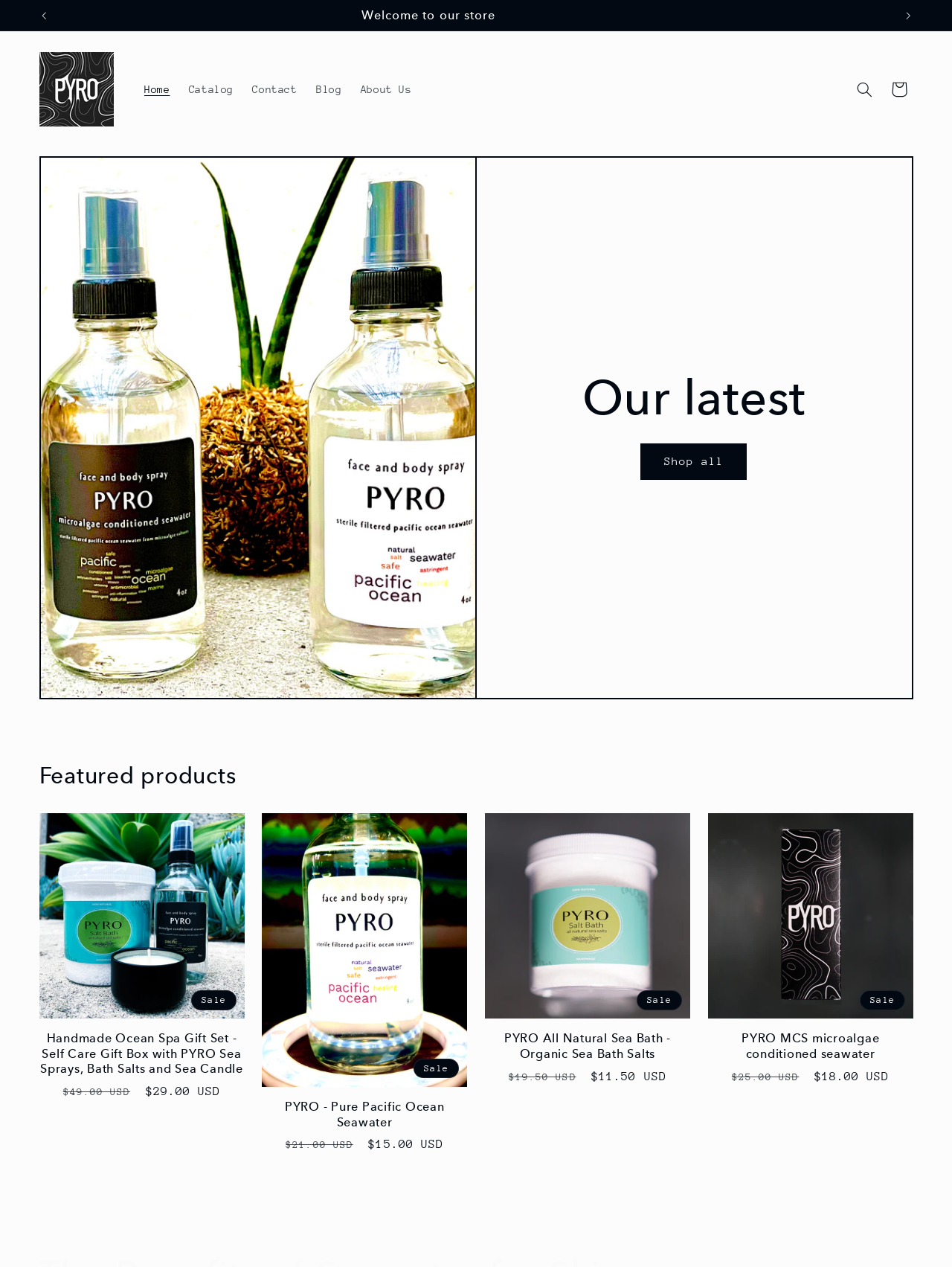Please determine the bounding box coordinates of the section I need to click to accomplish this instruction: "Click the 'Cart' link".

[0.926, 0.057, 0.962, 0.084]